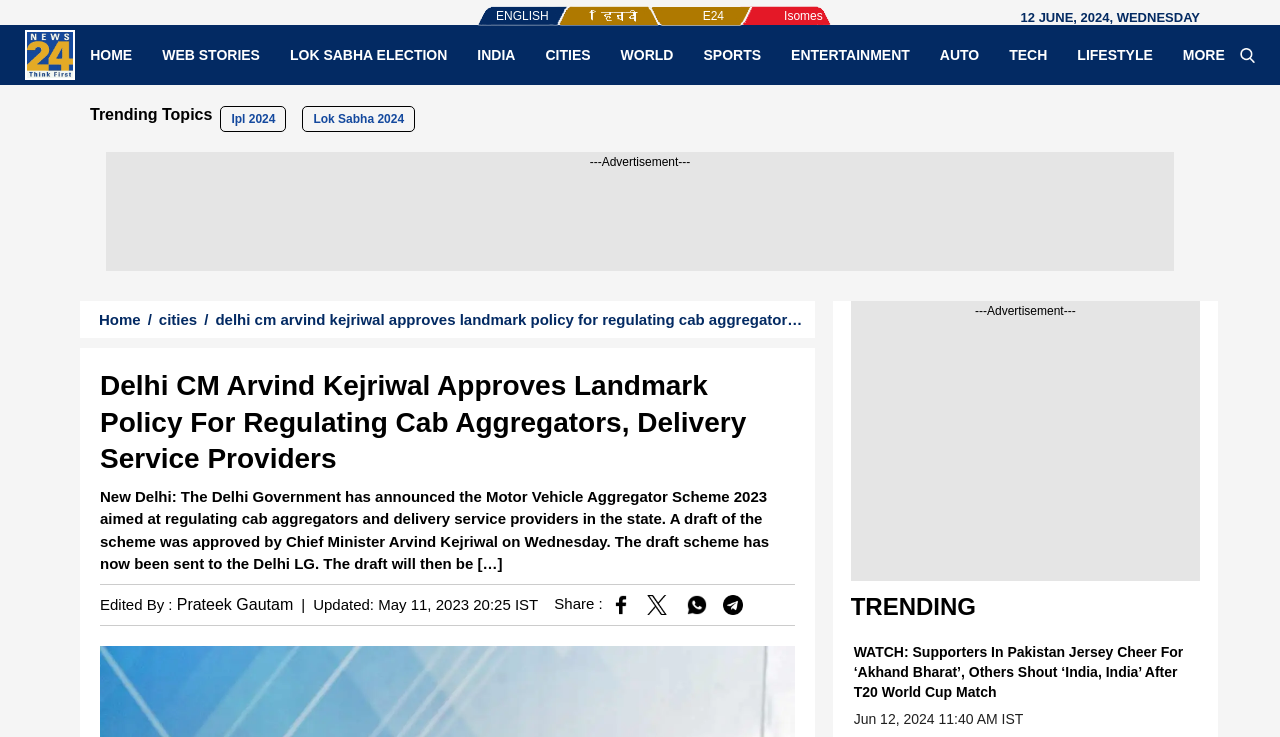Based on the provided description, "Lok Sabha Election", find the bounding box of the corresponding UI element in the screenshot.

[0.215, 0.062, 0.361, 0.087]